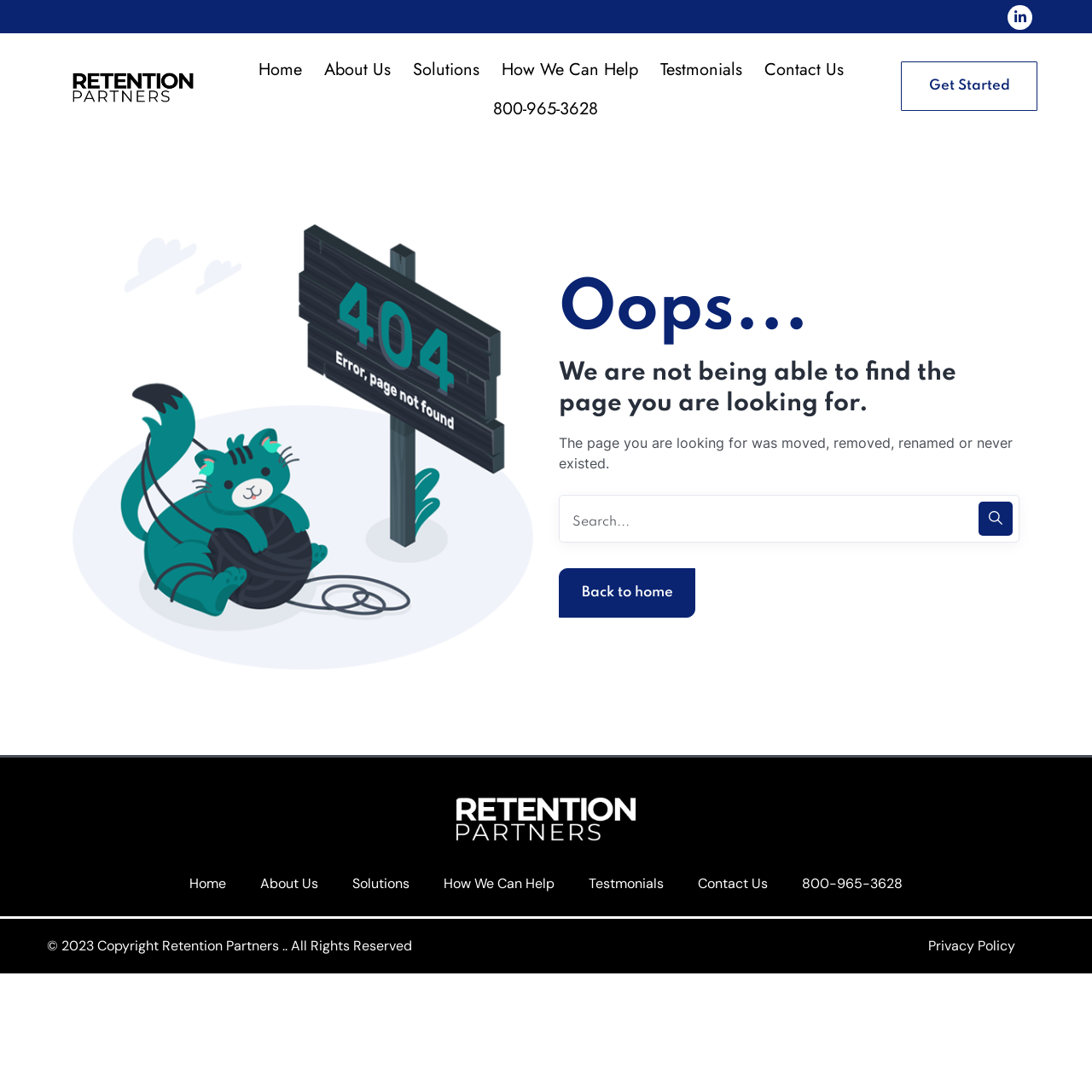Please identify the bounding box coordinates of the clickable area that will fulfill the following instruction: "Search for something". The coordinates should be in the format of four float numbers between 0 and 1, i.e., [left, top, right, bottom].

[0.512, 0.453, 0.934, 0.497]